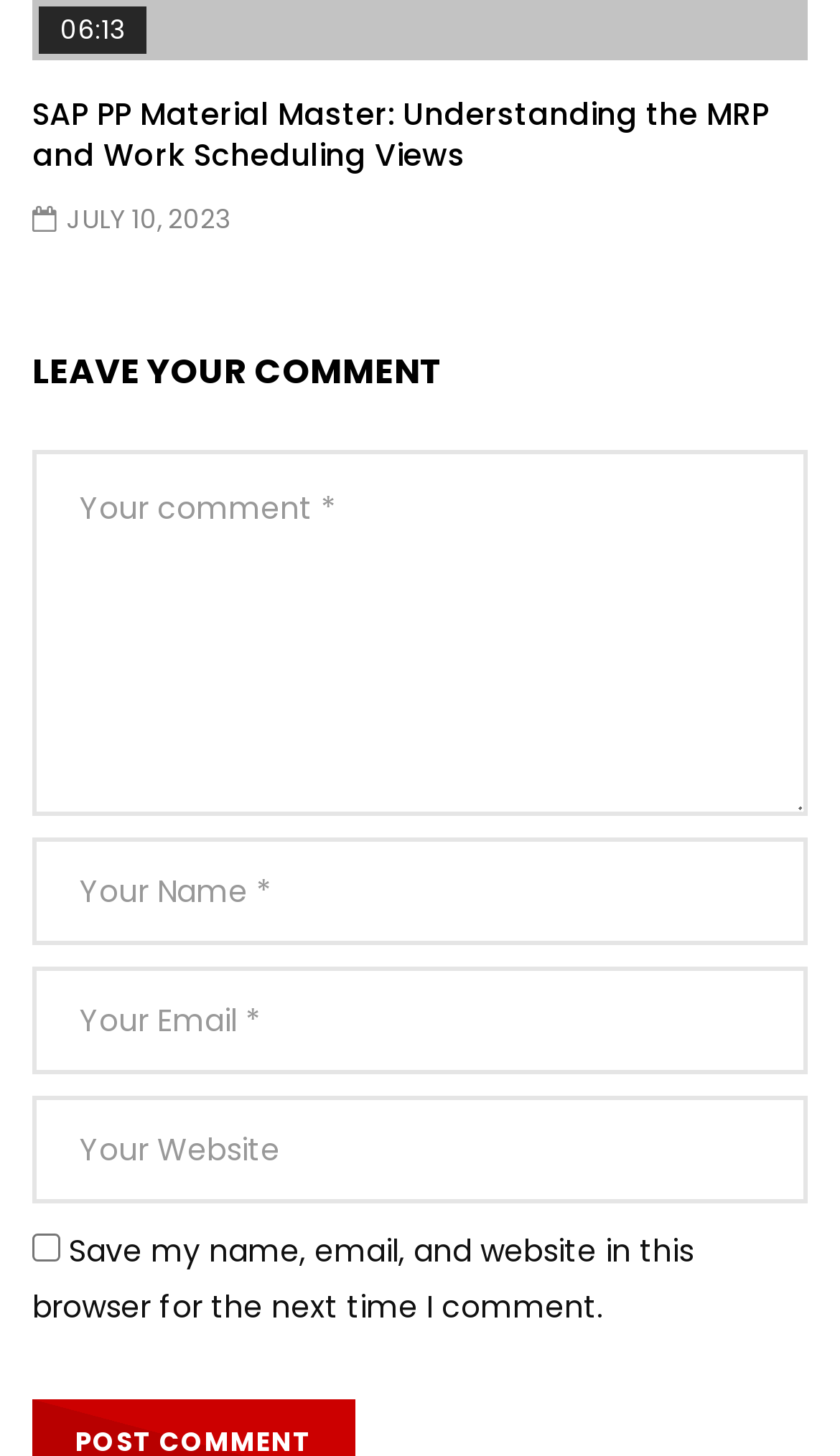What is the topic of the article?
Please provide a single word or phrase in response based on the screenshot.

SAP PP Material Master